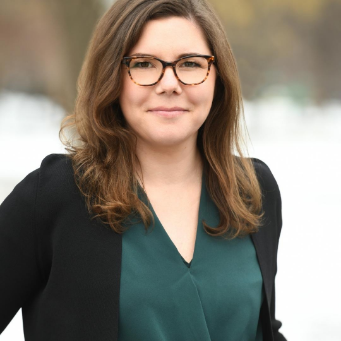What is the color of Tess Cohen's top?
Your answer should be a single word or phrase derived from the screenshot.

Green